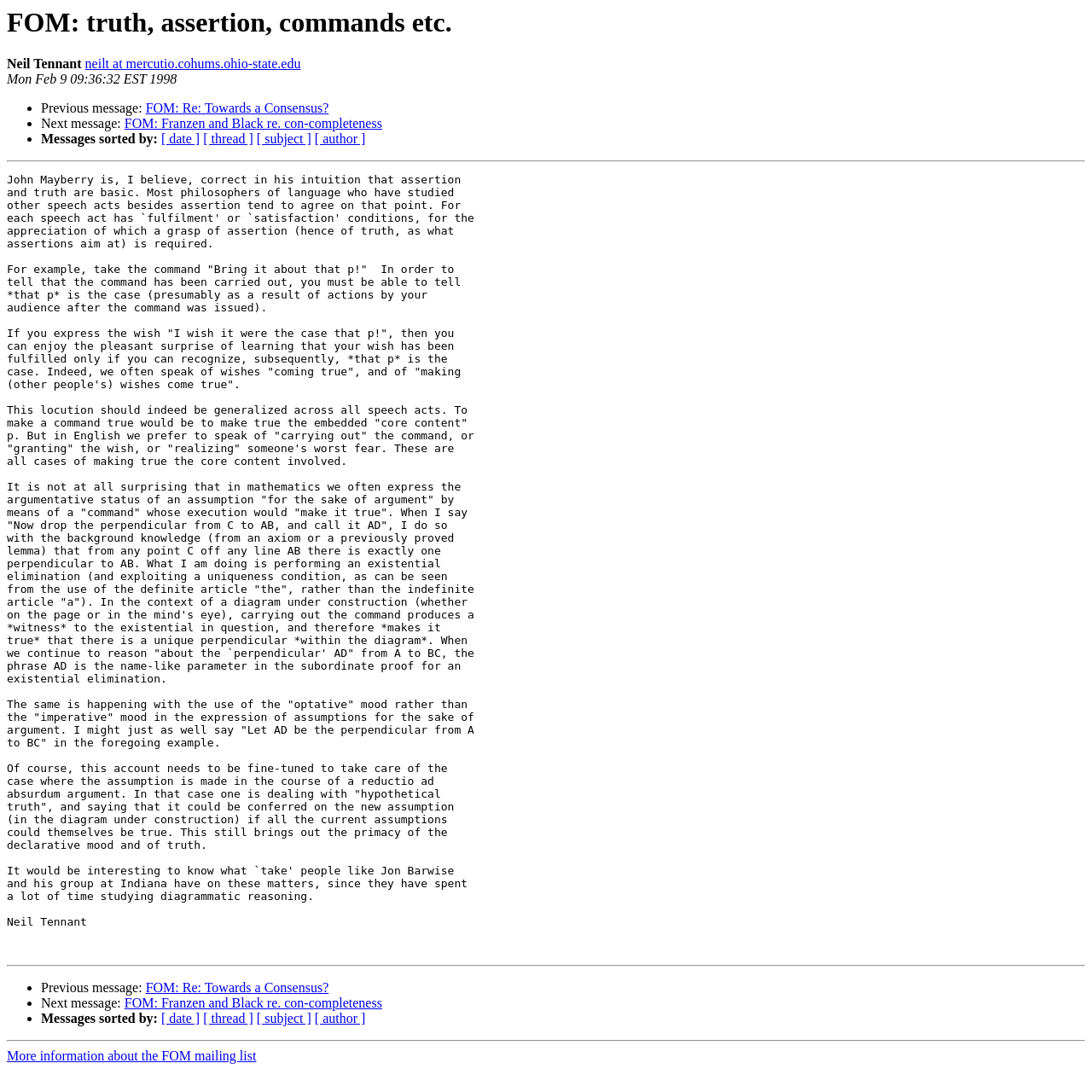Create a detailed summary of all the visual and textual information on the webpage.

This webpage appears to be an archived email or message from a mailing list, specifically the "FOM" (Foundations of Mathematics) mailing list. At the top, there is a heading with the title "FOM: truth, assertion, commands etc." followed by the author's name, "Neil Tennant", and his email address.

Below the heading, there is a timestamp indicating when the message was sent, "Mon Feb 9 09:36:32 EST 1998". The main content of the message is a lengthy text discussing the concepts of truth, assertion, and commands in the context of mathematics and language. The text is divided into paragraphs and includes some technical terms and concepts.

On the left side of the page, there are several bullet points with links to previous and next messages in the mailing list, as well as options to sort messages by date, thread, subject, or author. These links are repeated at the bottom of the page.

The page also contains several horizontal separators, which divide the content into sections. At the very bottom, there is a link to "More information about the FOM mailing list".